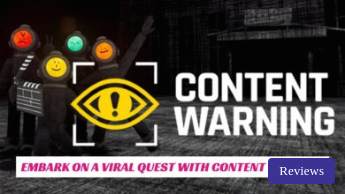Provide a single word or phrase answer to the question: 
How many emoticons are flanking the eye?

Three